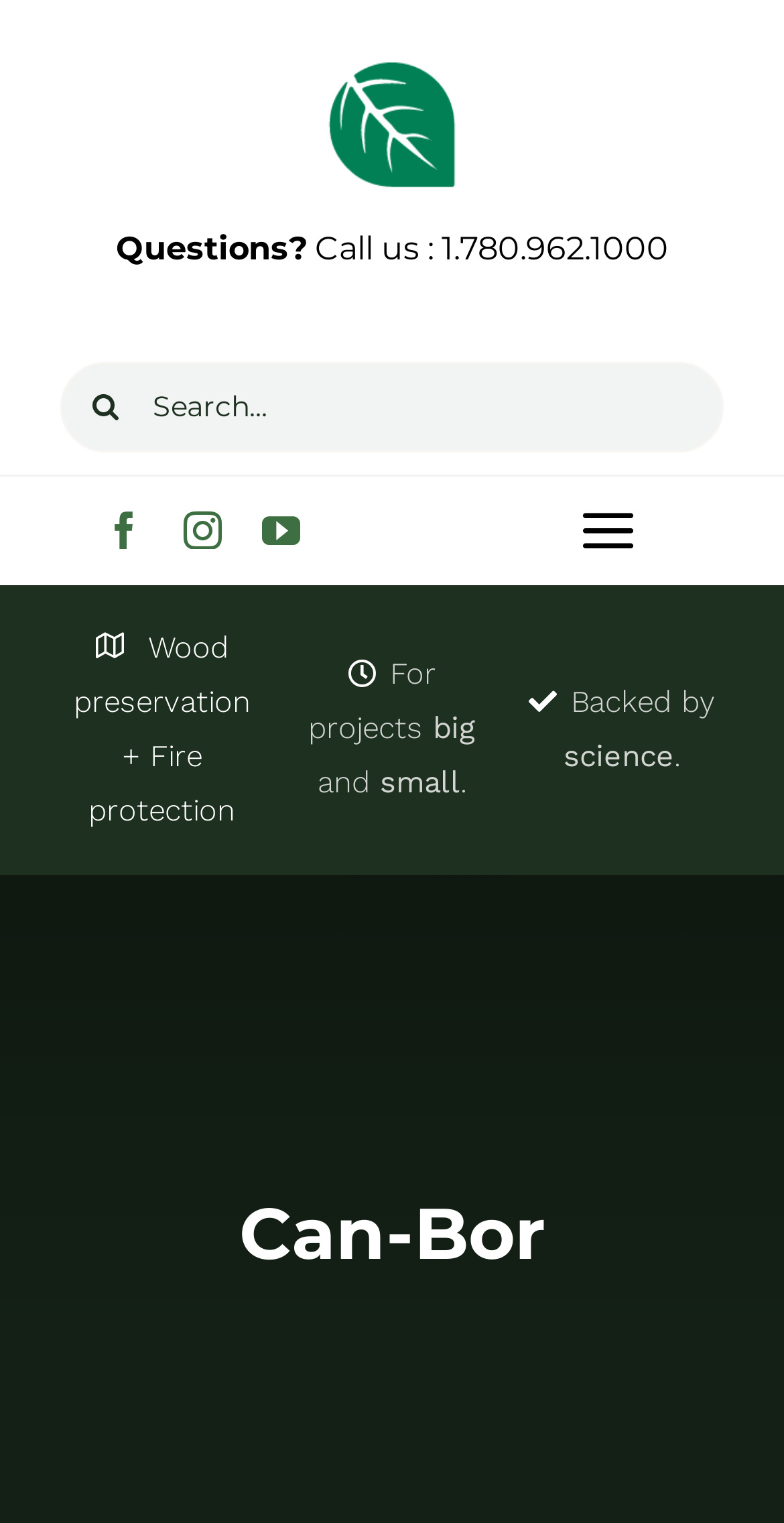Please specify the bounding box coordinates of the area that should be clicked to accomplish the following instruction: "Visit the Facebook page". The coordinates should consist of four float numbers between 0 and 1, i.e., [left, top, right, bottom].

[0.134, 0.336, 0.183, 0.361]